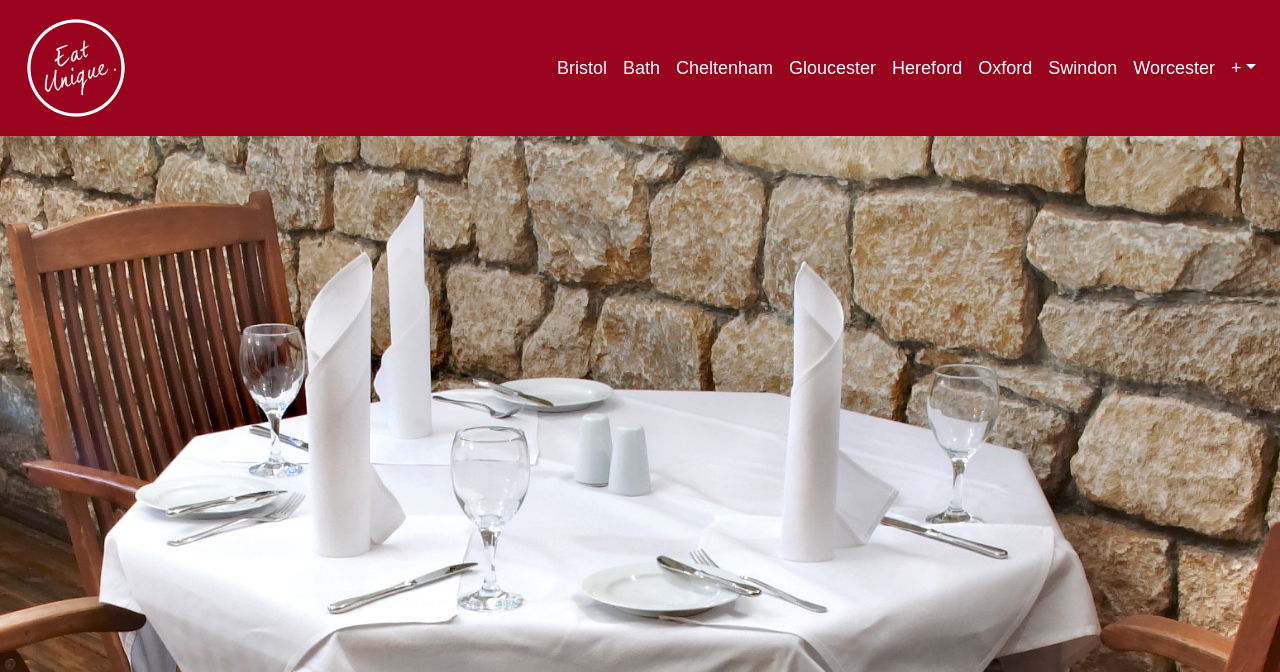Given the content of the image, can you provide a detailed answer to the question?
What is the theme of the webpage?

The webpage appears to be celebrating independent restaurants in South West and Central England, as indicated by the city names listed and the overall design of the webpage. The theme is likely related to food, dining, and local businesses.